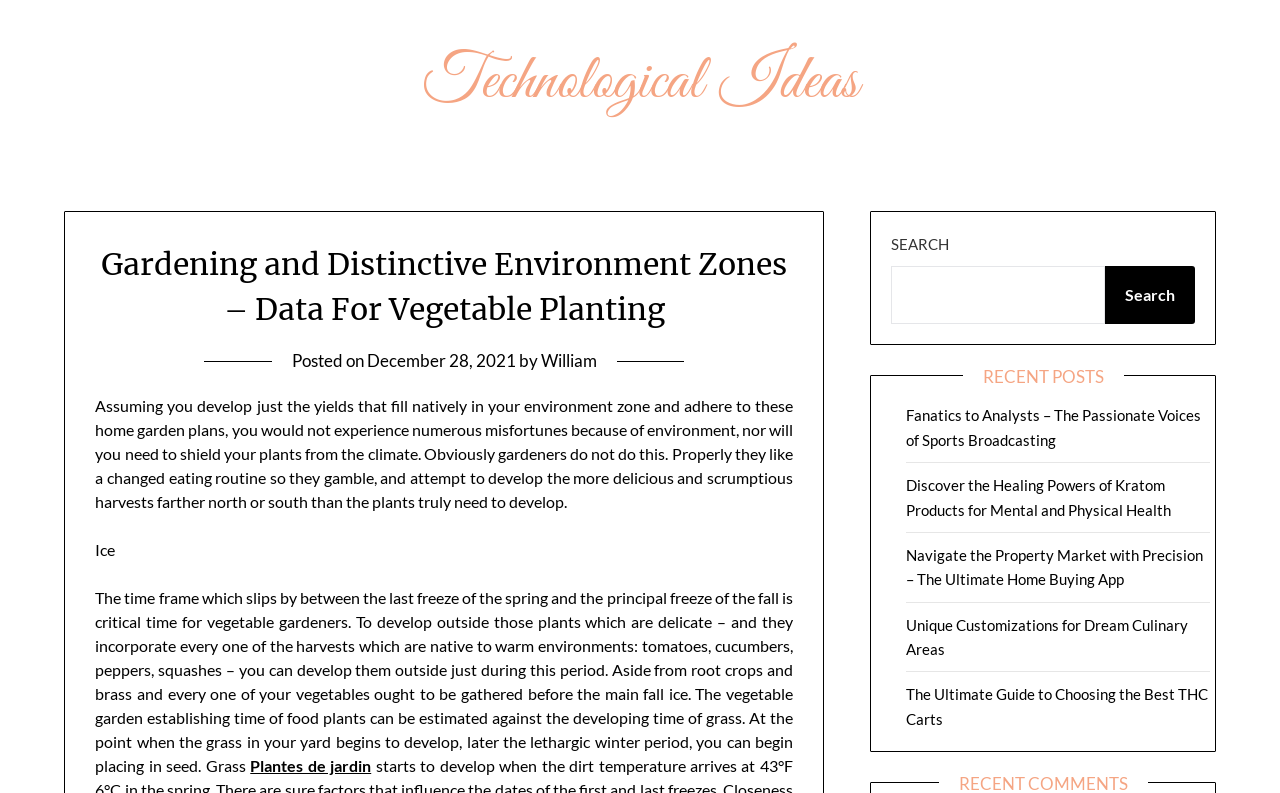What is the time period critical for vegetable gardeners?
Give a thorough and detailed response to the question.

According to the text, the time period between the last freeze of the spring and the first freeze of the fall is critical for vegetable gardeners, as it is the only time when delicate plants can be grown outside.